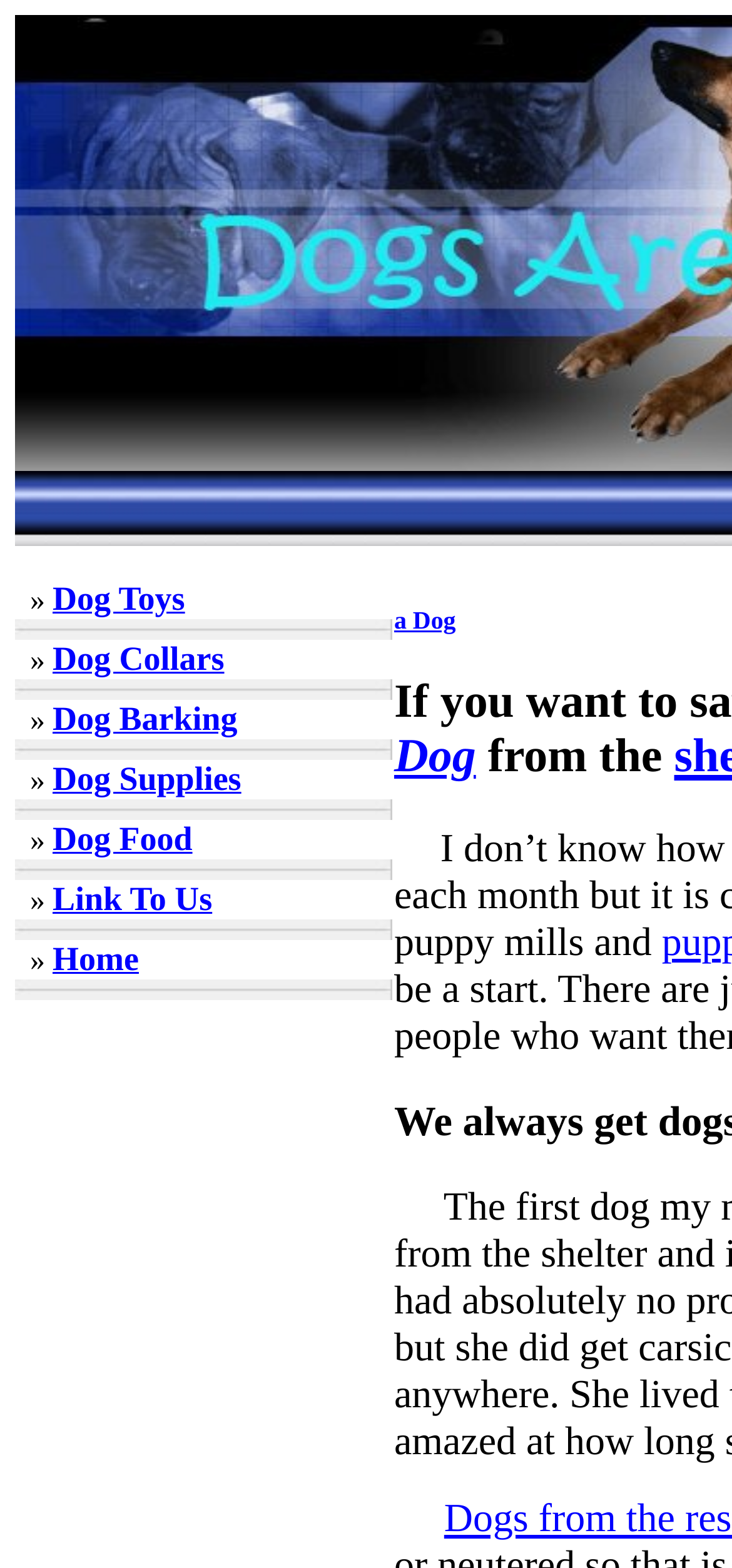Identify and provide the bounding box coordinates of the UI element described: "Link To Us". The coordinates should be formatted as [left, top, right, bottom], with each number being a float between 0 and 1.

[0.072, 0.565, 0.29, 0.585]